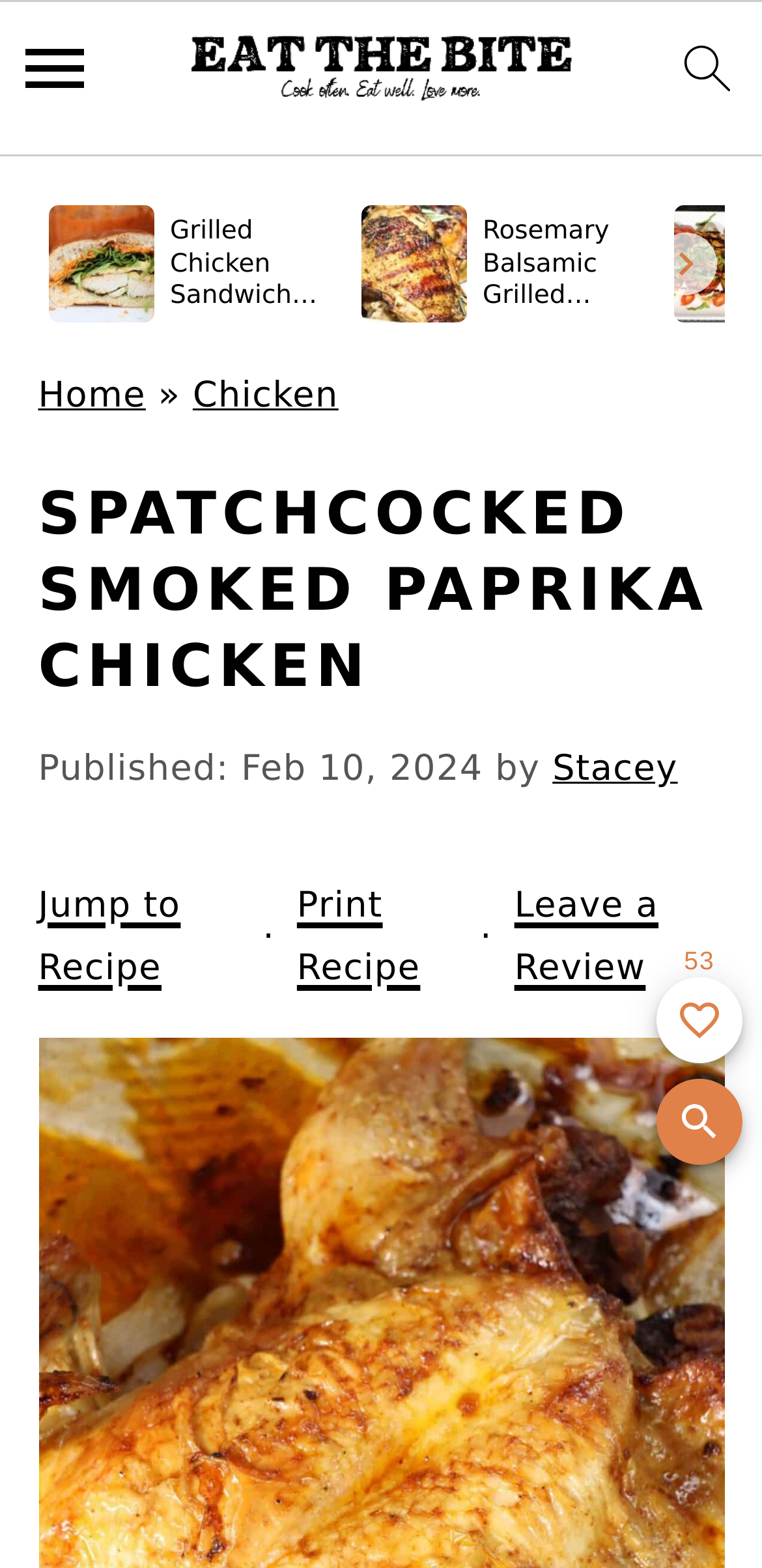Determine the bounding box for the UI element described here: "alt="go to homepage"".

[0.244, 0.0, 0.756, 0.102]